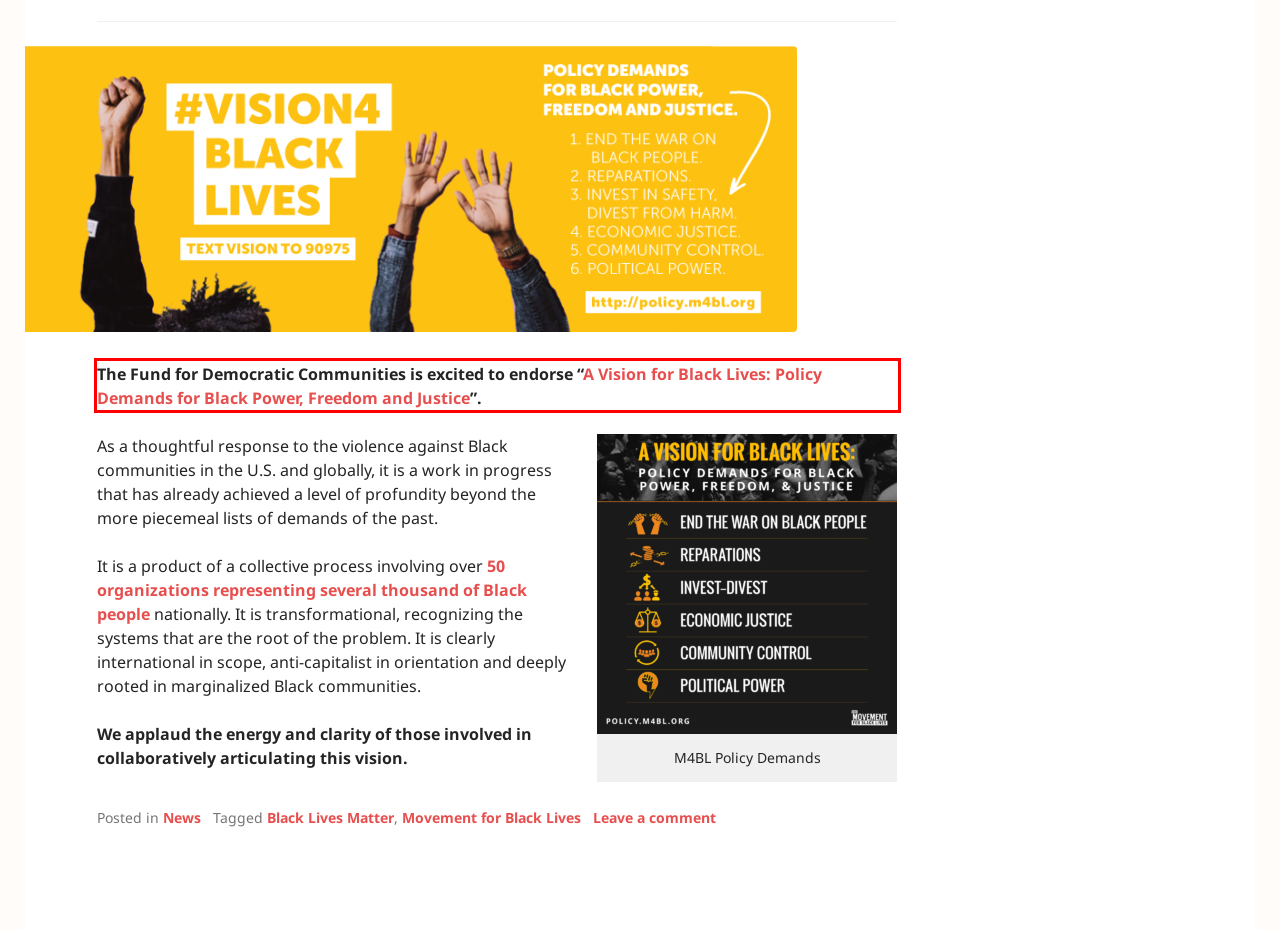Given a webpage screenshot with a red bounding box, perform OCR to read and deliver the text enclosed by the red bounding box.

The Fund for Democratic Communities is excited to endorse “A Vision for Black Lives: Policy Demands for Black Power, Freedom and Justice”.